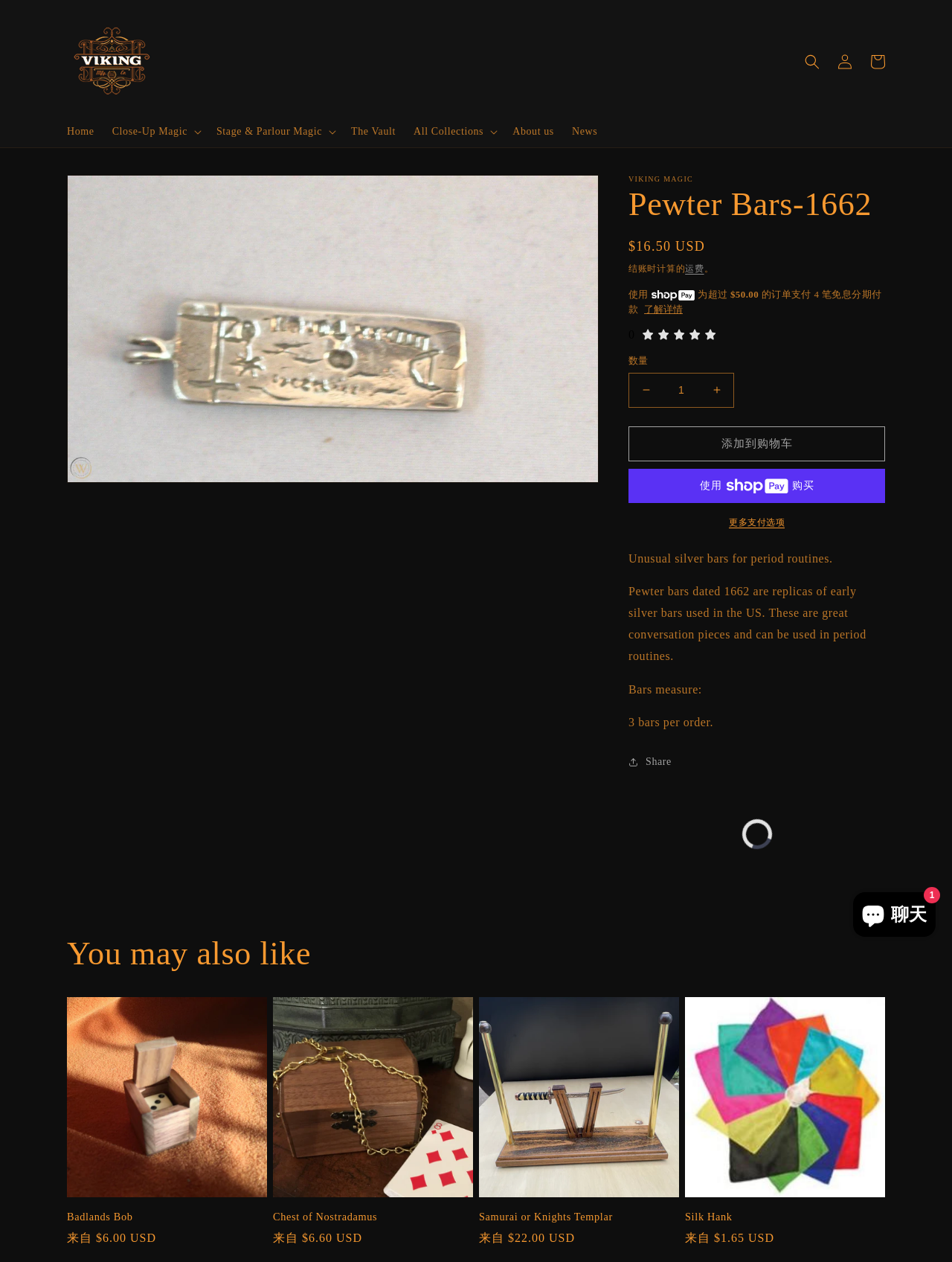What is the purpose of the '添加到购物车' button?
Based on the image, answer the question in a detailed manner.

I found the answer by looking at the button element with the text '添加到购物车' and reasoning that its purpose is to add the product to the shopping cart, as it is a common e-commerce functionality.